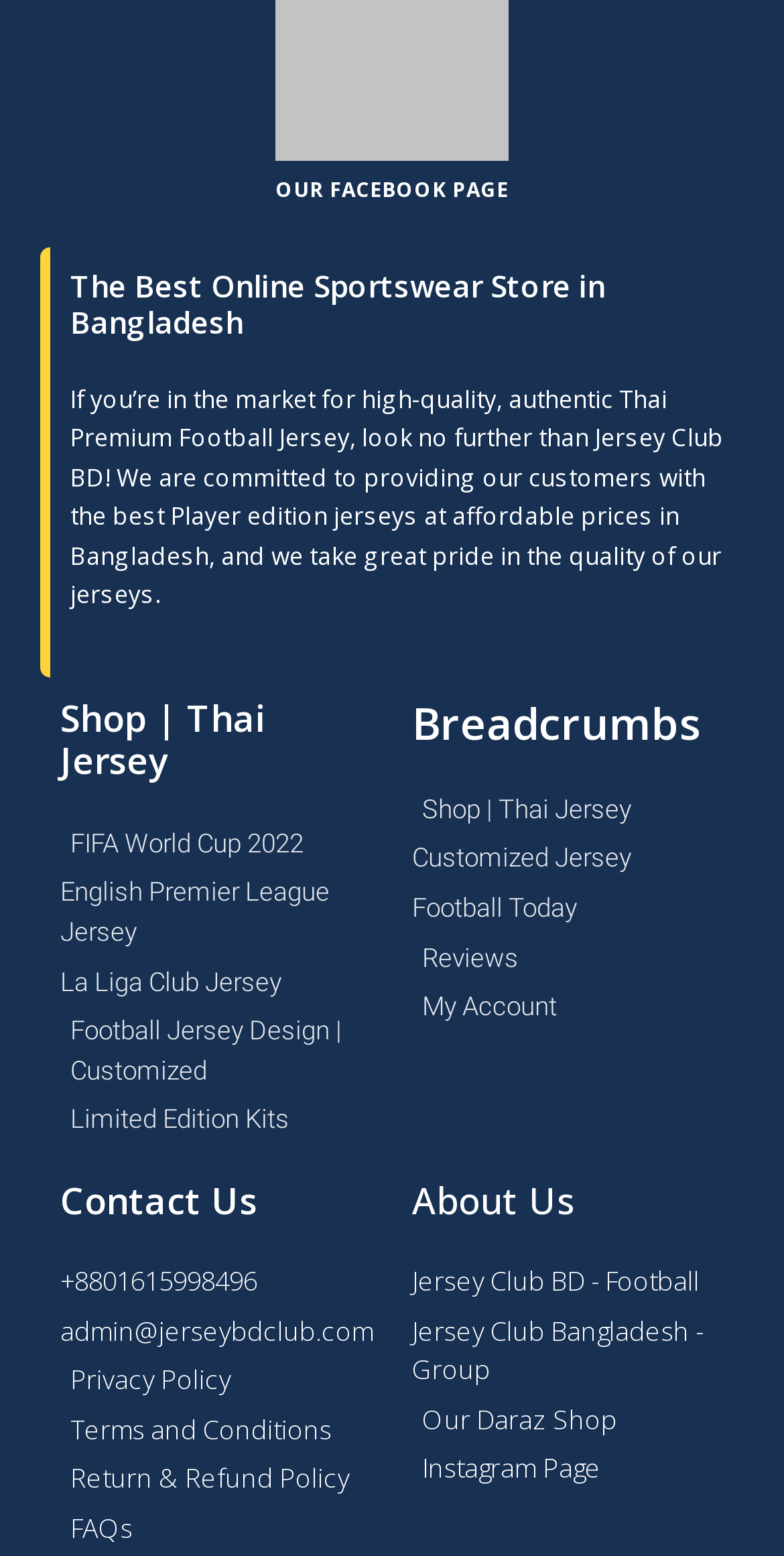Please determine the bounding box coordinates of the element to click in order to execute the following instruction: "Check the FIFA World Cup 2022 jerseys". The coordinates should be four float numbers between 0 and 1, specified as [left, top, right, bottom].

[0.077, 0.53, 0.474, 0.555]